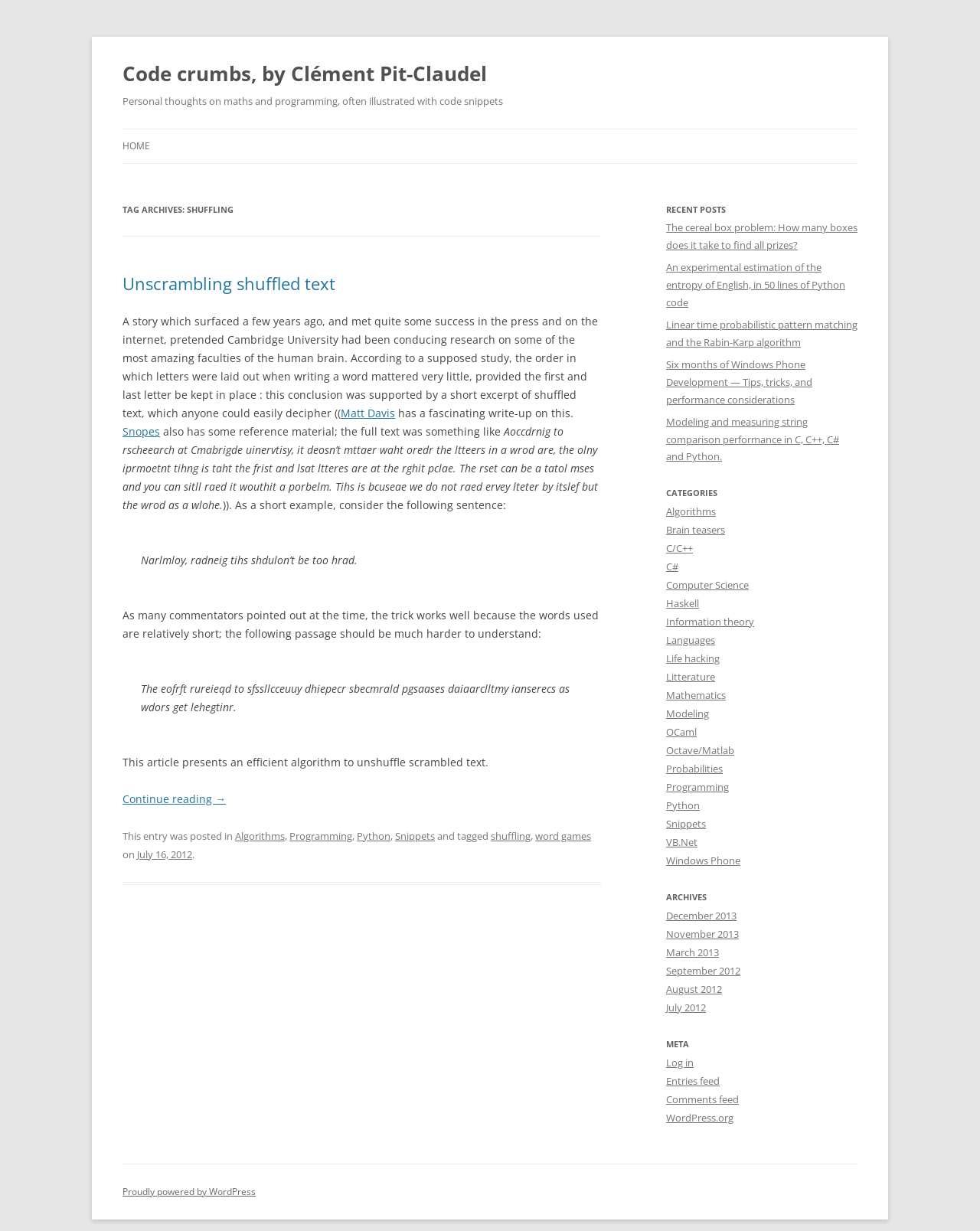Find the bounding box coordinates for the HTML element specified by: "VB.Net".

[0.68, 0.679, 0.712, 0.69]